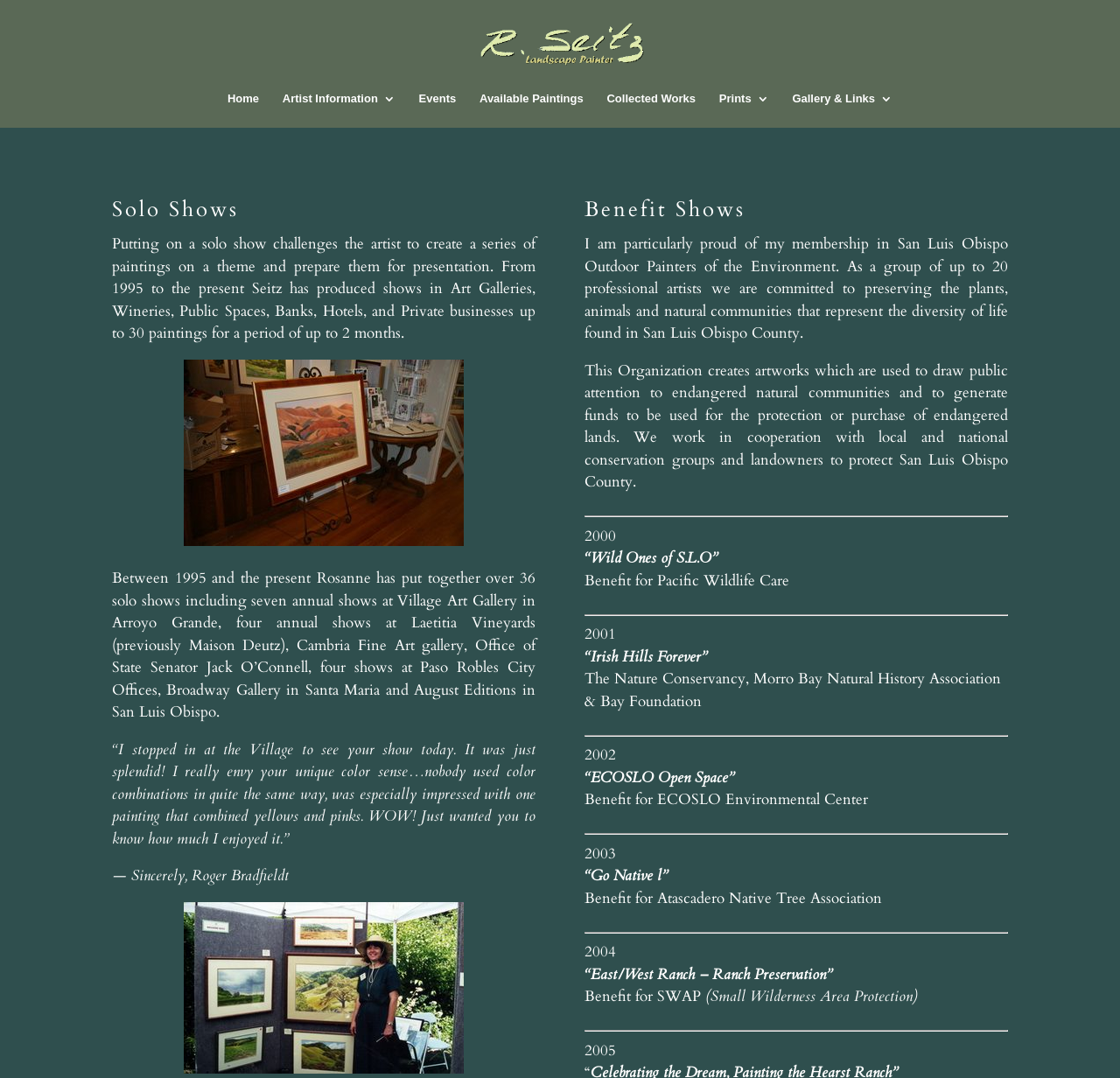Respond to the question below with a single word or phrase:
What is the purpose of the benefit shows?

To generate funds for conservation